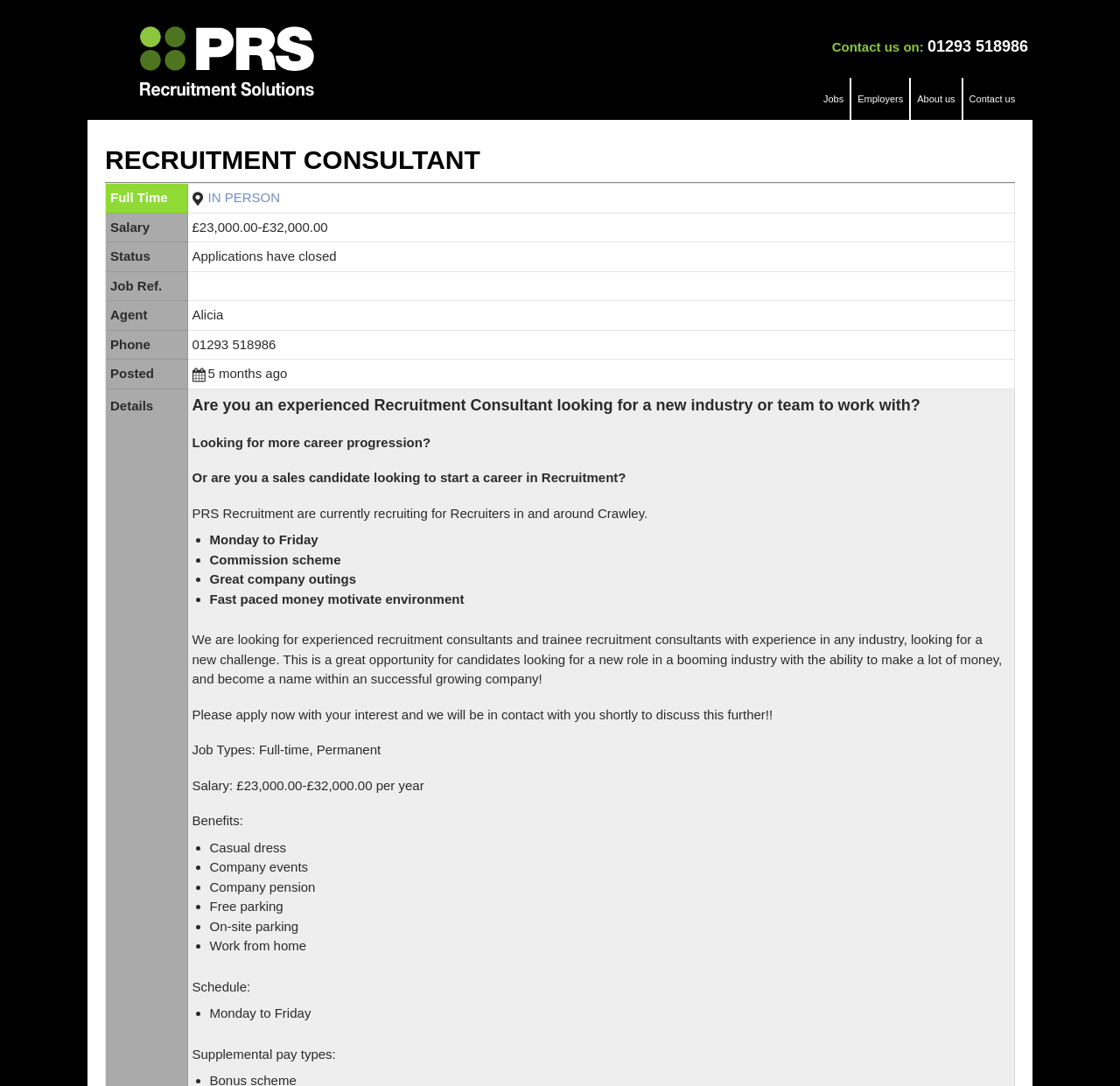Given the element description "Employers", identify the bounding box of the corresponding UI element.

[0.76, 0.071, 0.812, 0.11]